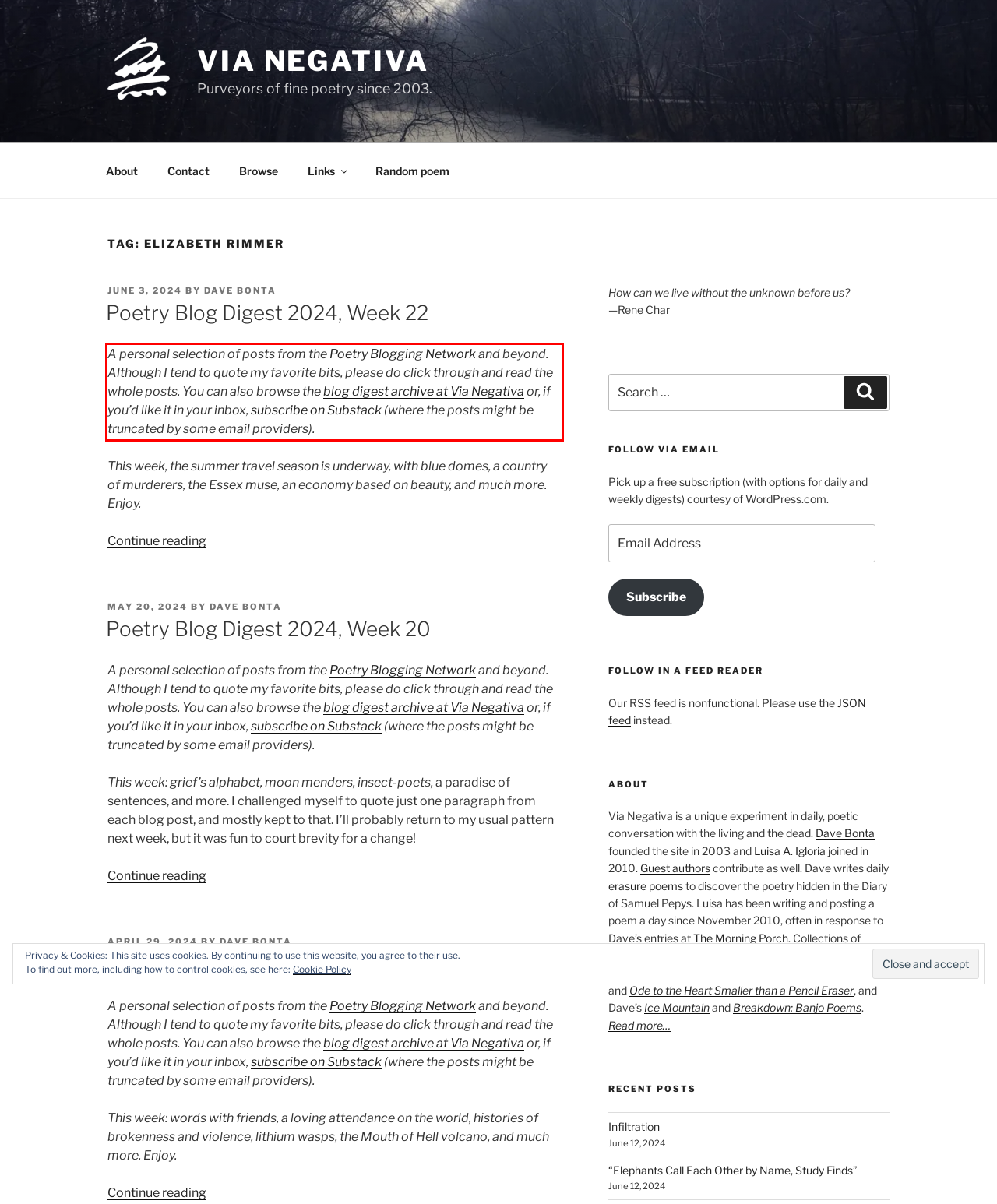In the given screenshot, locate the red bounding box and extract the text content from within it.

A personal selection of posts from the Poetry Blogging Network and beyond. Although I tend to quote my favorite bits, please do click through and read the whole posts. You can also browse the blog digest archive at Via Negativa or, if you’d like it in your inbox, subscribe on Substack (where the posts might be truncated by some email providers).